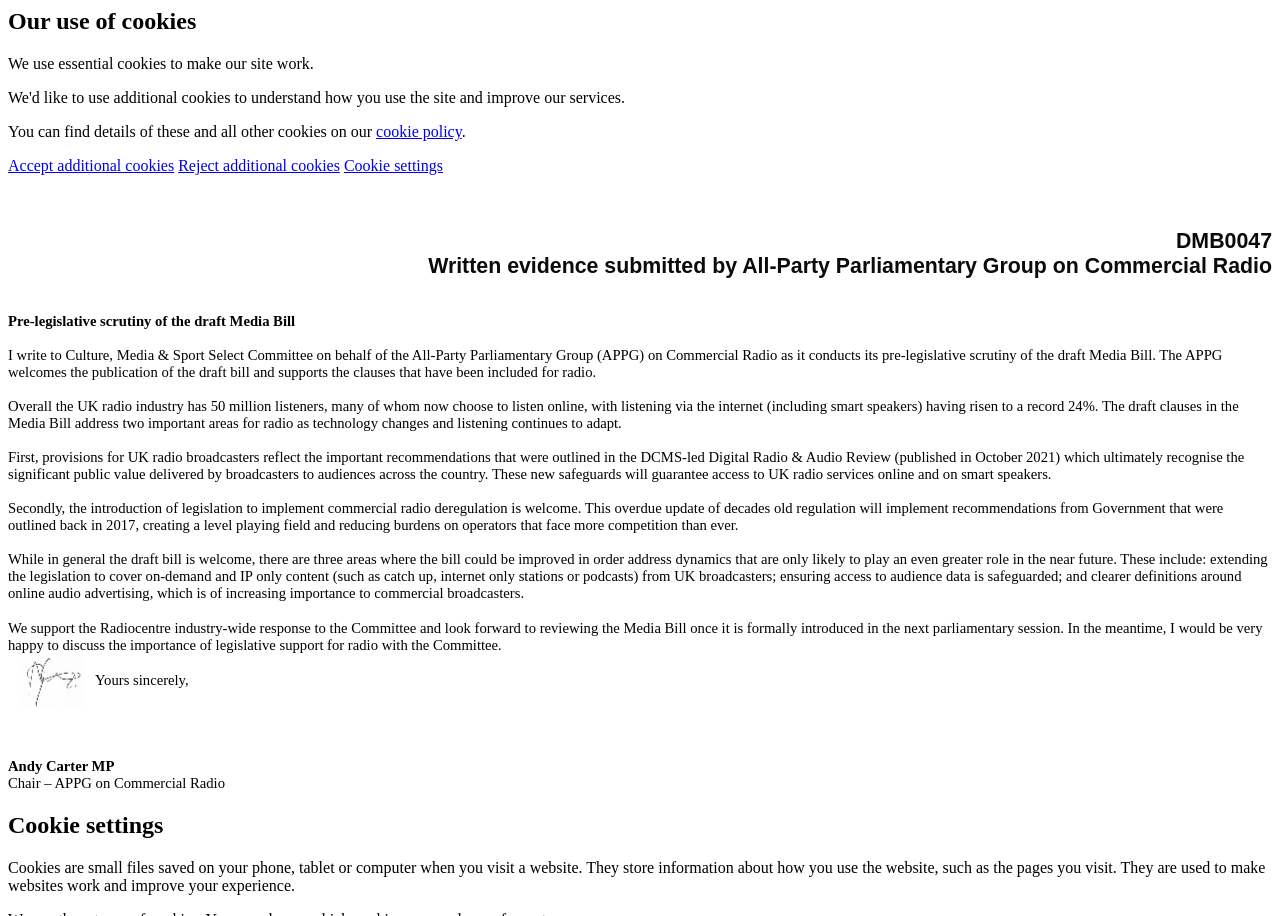Refer to the screenshot and answer the following question in detail:
What is the purpose of the draft clauses in the Media Bill?

The draft clauses in the Media Bill aim to address two important areas for radio, namely provisions for UK radio broadcasters and the introduction of legislation to implement commercial radio deregulation.